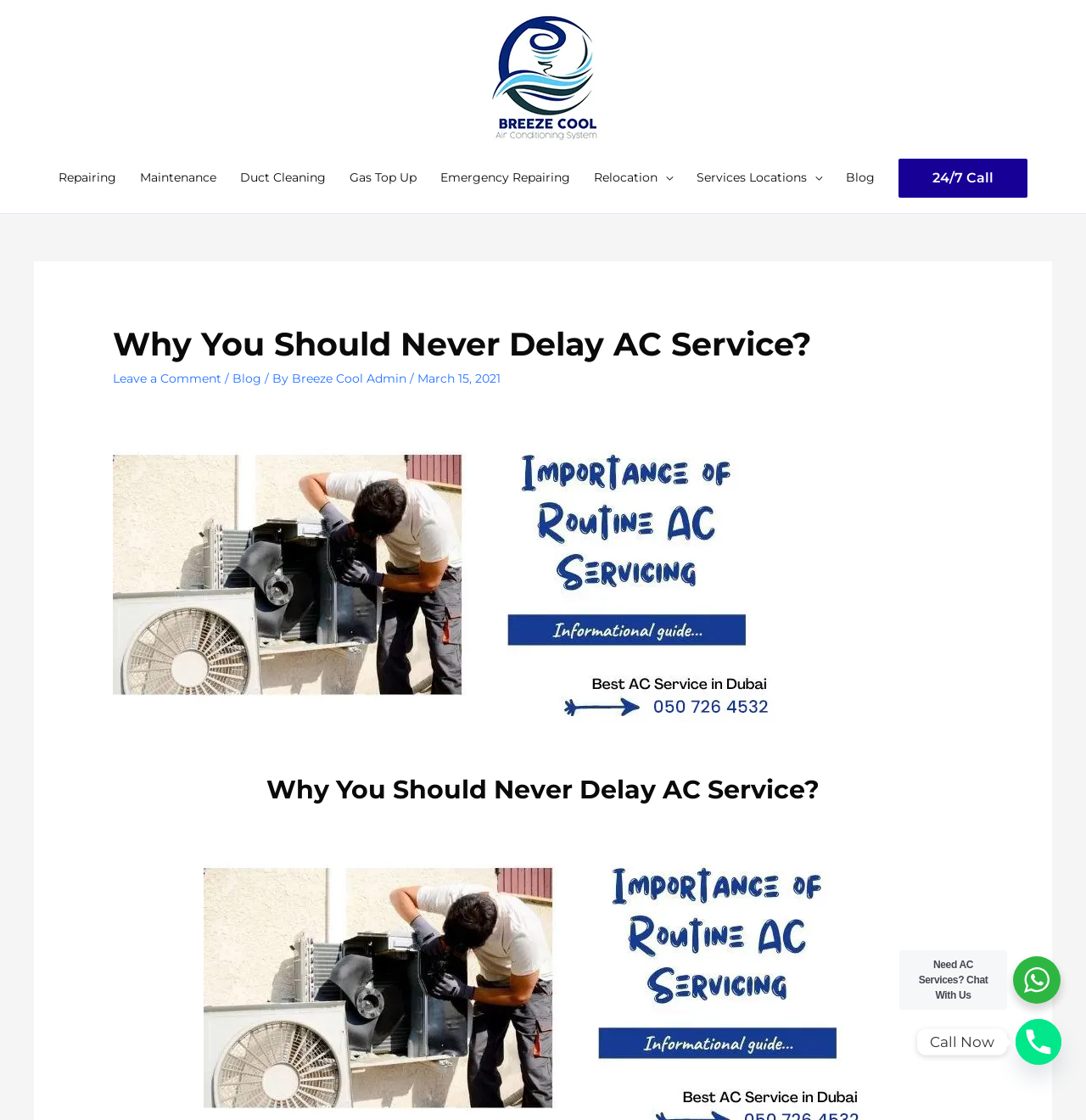How can users contact the company?
Please craft a detailed and exhaustive response to the question.

Users can contact the company by calling the phone number, which is linked to the 'Phone' image at the bottom right corner of the webpage, or by chatting with the company using the 'Need AC Services? Chat With Us' button.